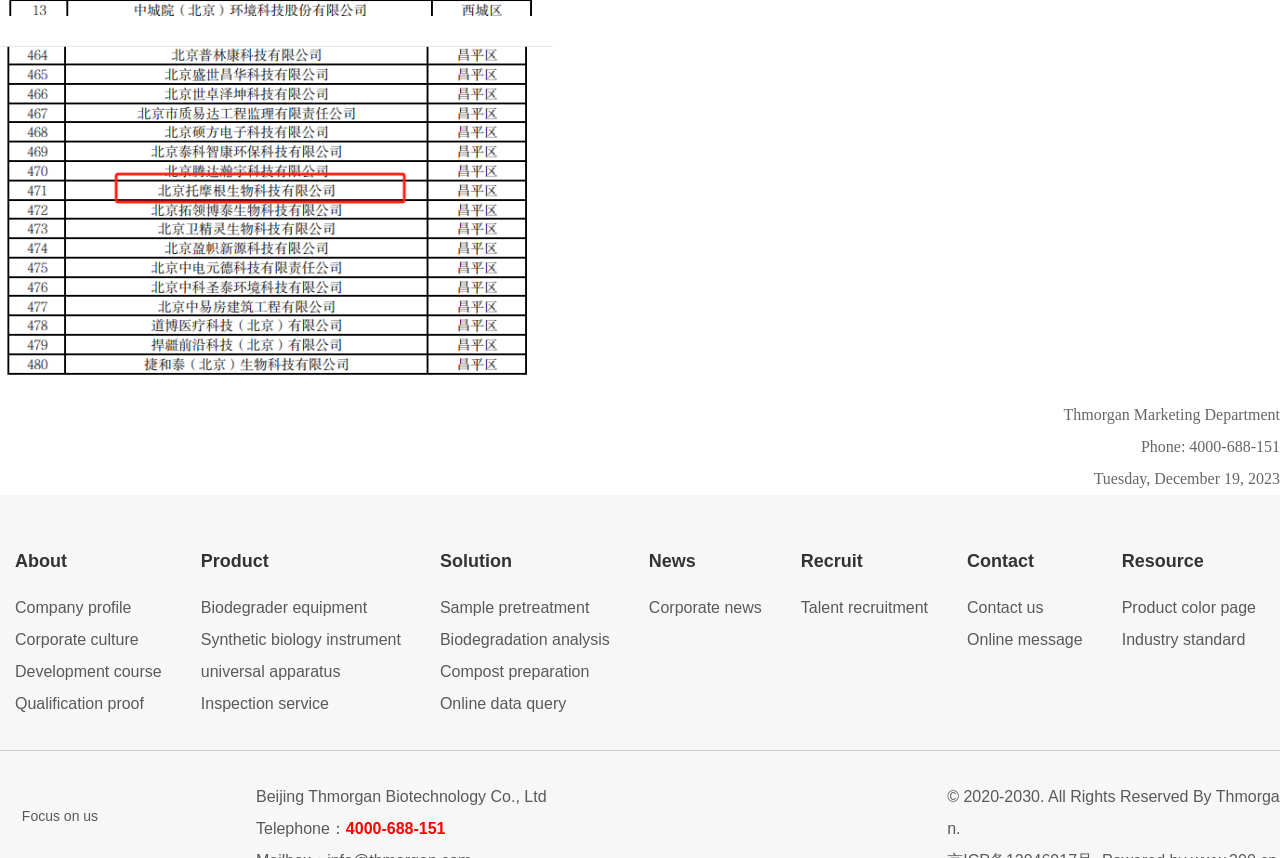Identify the bounding box coordinates of the element that should be clicked to fulfill this task: "View Company profile". The coordinates should be provided as four float numbers between 0 and 1, i.e., [left, top, right, bottom].

[0.012, 0.691, 0.133, 0.728]